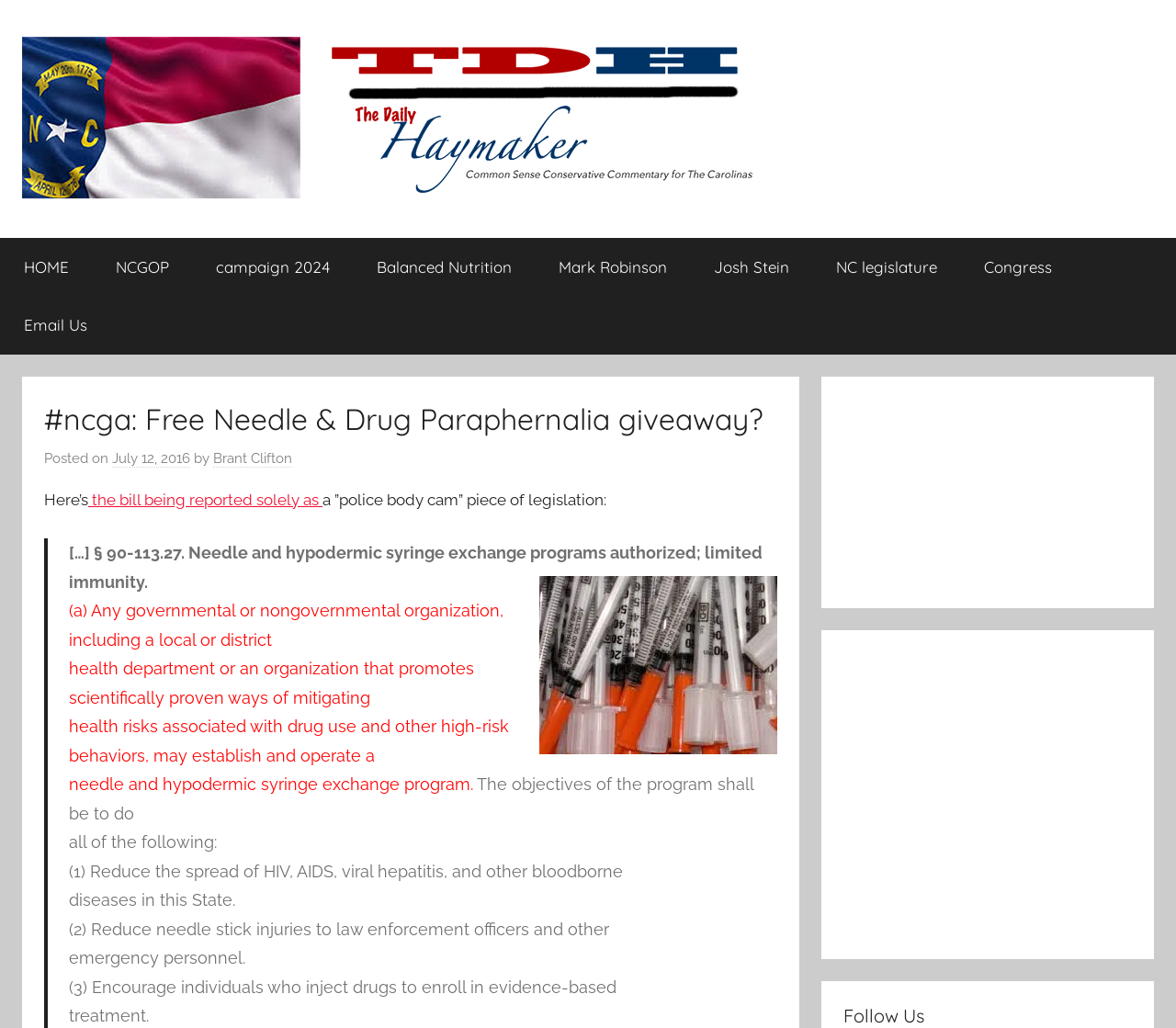What is the topic of the article?
Please provide a comprehensive answer based on the visual information in the image.

I determined the topic of the article by reading the text in the main content area of the webpage. The text mentions 'Needle and hypodermic syringe exchange programs' and provides details about the program, indicating that this is the topic of the article.